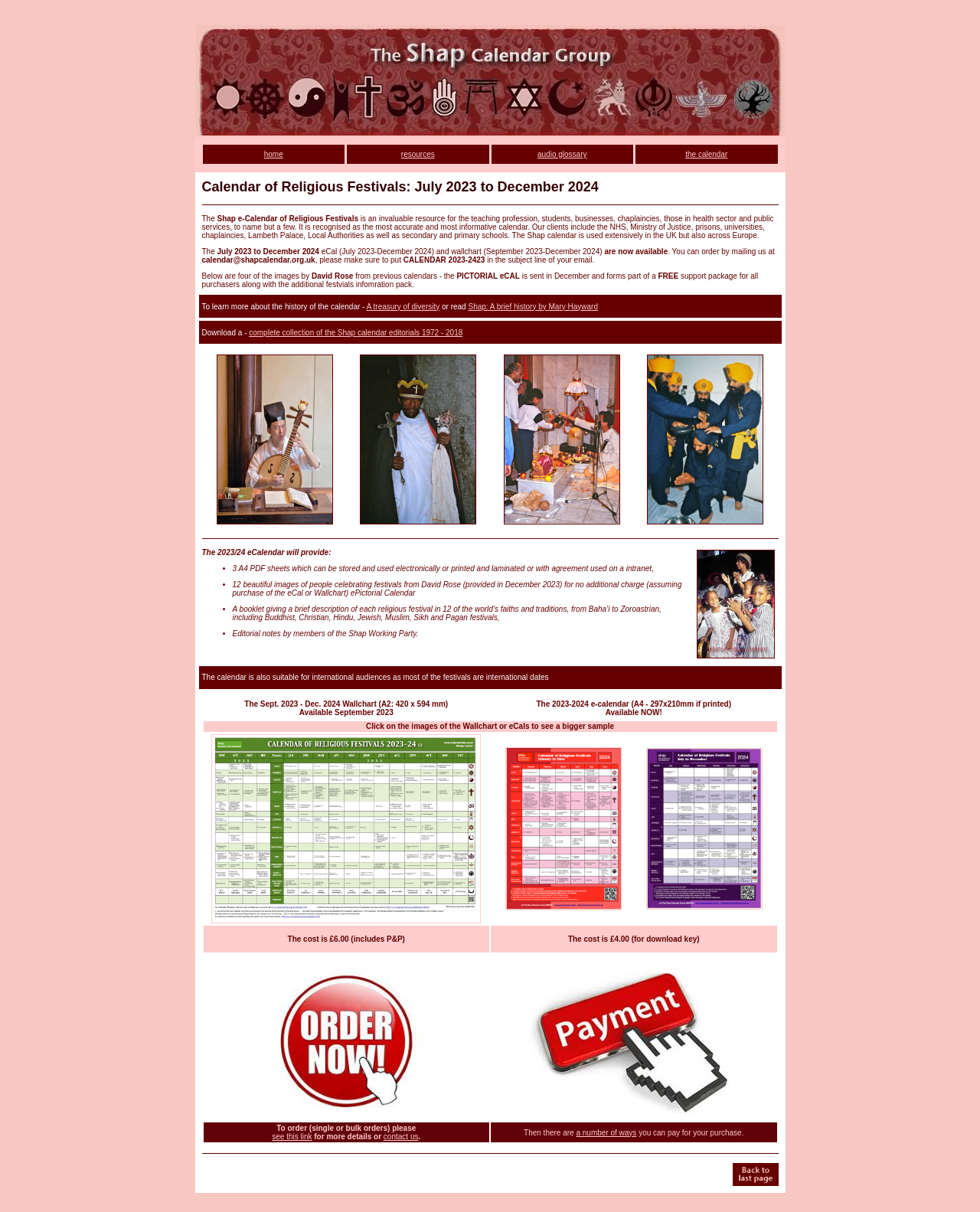Highlight the bounding box coordinates of the element that should be clicked to carry out the following instruction: "view a bigger sample of the e-calendar". The coordinates must be given as four float numbers ranging from 0 to 1, i.e., [left, top, right, bottom].

[0.515, 0.746, 0.634, 0.752]